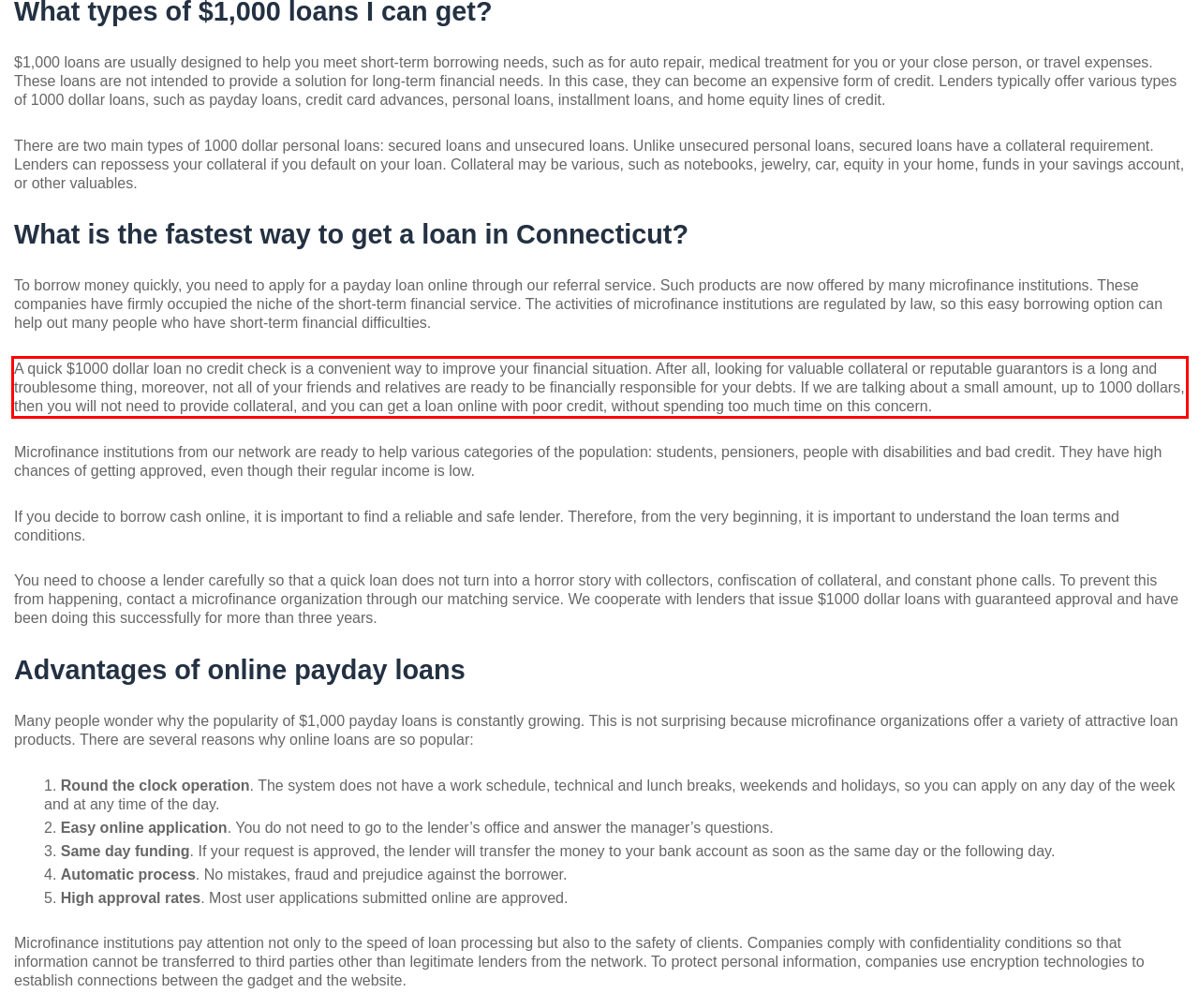Please use OCR to extract the text content from the red bounding box in the provided webpage screenshot.

A quick $1000 dollar loan no credit check is a convenient way to improve your financial situation. After all, looking for valuable collateral or reputable guarantors is a long and troublesome thing, moreover, not all of your friends and relatives are ready to be financially responsible for your debts. If we are talking about a small amount, up to 1000 dollars, then you will not need to provide collateral, and you can get a loan online with poor credit, without spending too much time on this concern.